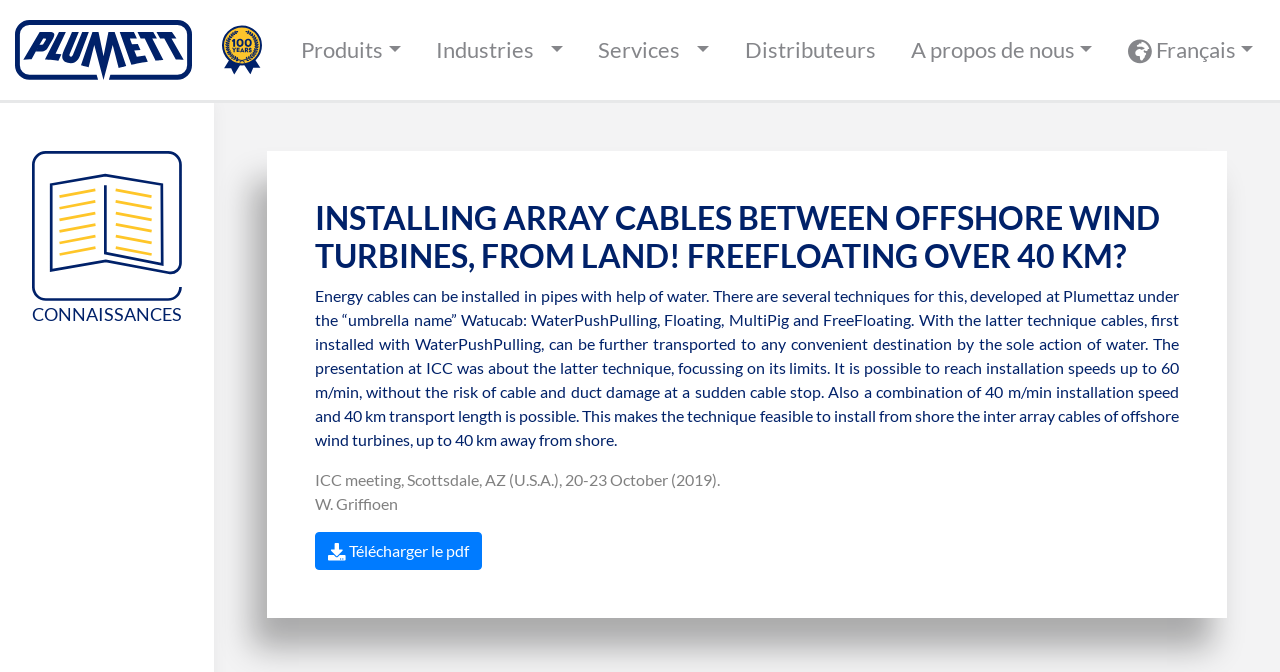Write an extensive caption that covers every aspect of the webpage.

The webpage appears to be a scientific research or academic webpage, with a focus on energy cables and offshore wind turbines. At the top left corner, there is a Plumett logo and a heading "PLUMETT - PUSH THE BOUNDARIES" next to it. To the right of the logo, there are several links, including "100TH", "Produits", "Industries", "Services", "Distributeurs", and "A propos de nous", which are likely navigation links.

Below the navigation links, there is a section with a heading "CONNAISSANCES" and an image of a knowledge icon. Underneath, there is a main heading "INSTALLING ARRAY CABLES BETWEEN OFFSHORE WIND TURBINES, FROM LAND! FREEFLOATING OVER 40 KM?" which is followed by a lengthy paragraph of text describing a technique for installing energy cables using water. The text explains the benefits of this technique, including high installation speeds and the ability to transport cables over long distances.

Below the main text, there are two additional lines of text, one describing a meeting at ICC in Scottsdale, AZ, and another with the author's name, W. Griffioen. Finally, there is a link to download a PDF file.